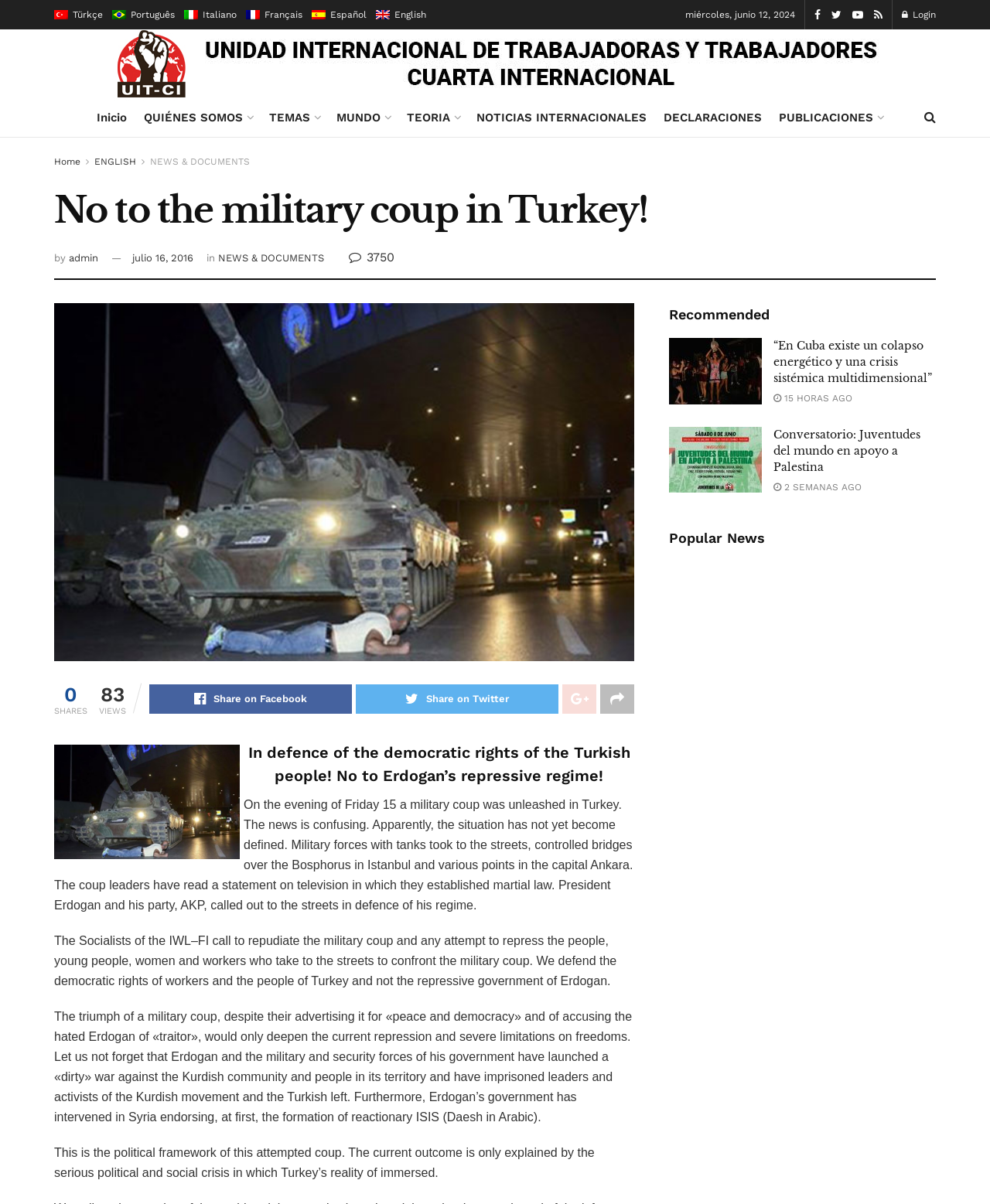Can you determine the bounding box coordinates of the area that needs to be clicked to fulfill the following instruction: "Switch to English"?

[0.38, 0.008, 0.43, 0.017]